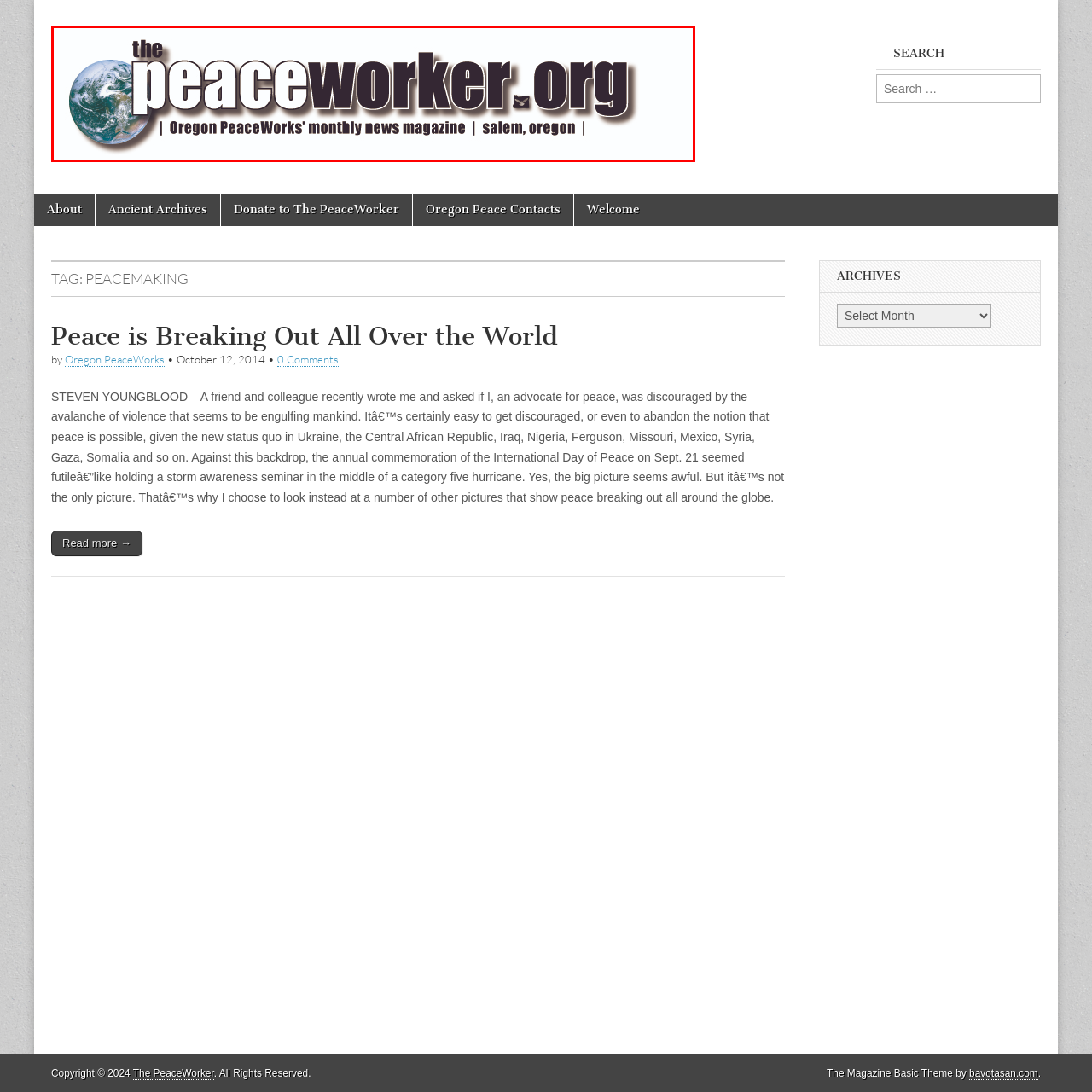Look at the image segment within the red box, Where is the publication based? Give a brief response in one word or phrase.

Salem, Oregon